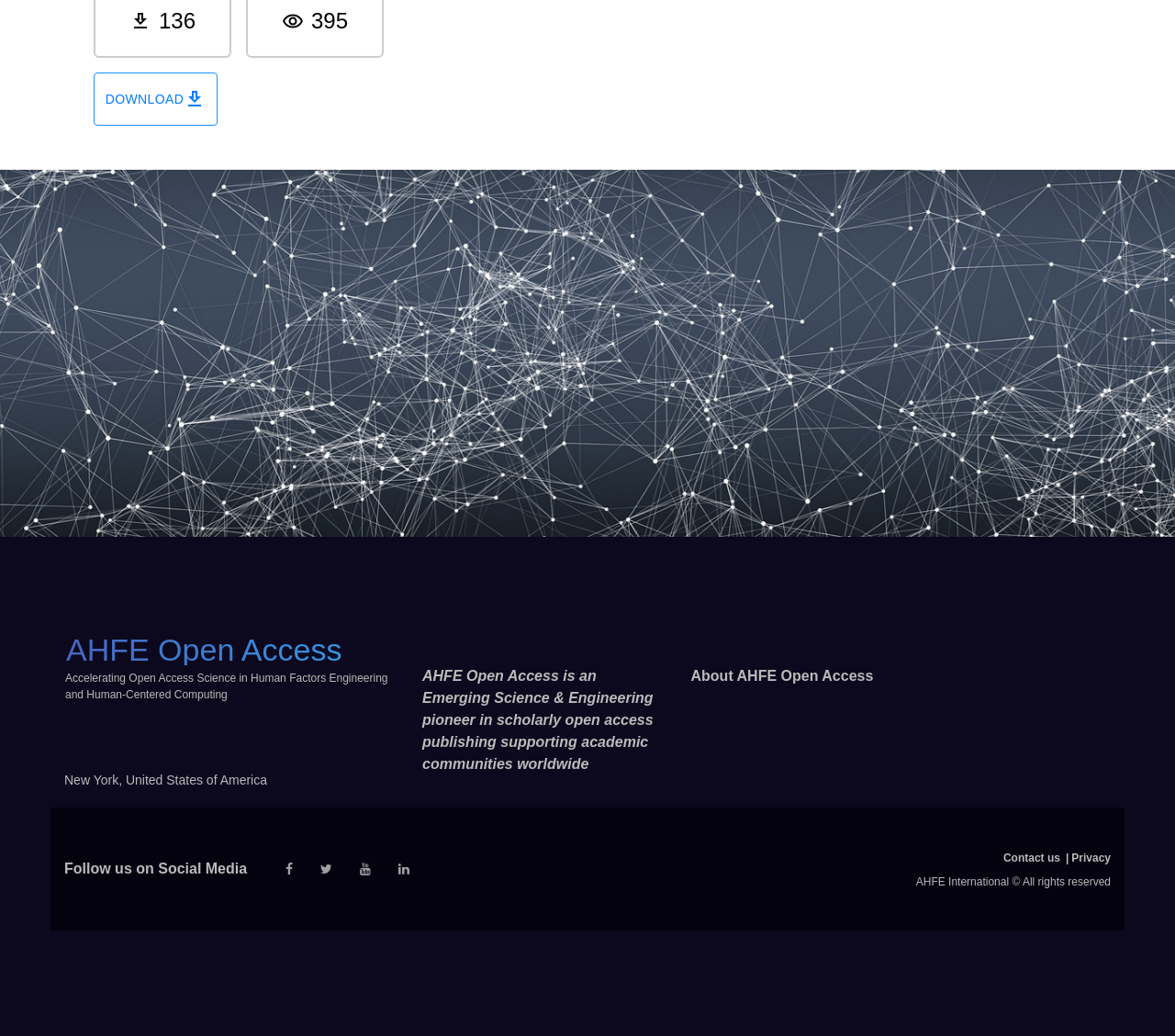Identify the bounding box coordinates for the UI element described as: "About AHFE Open Access".

[0.588, 0.645, 0.743, 0.66]